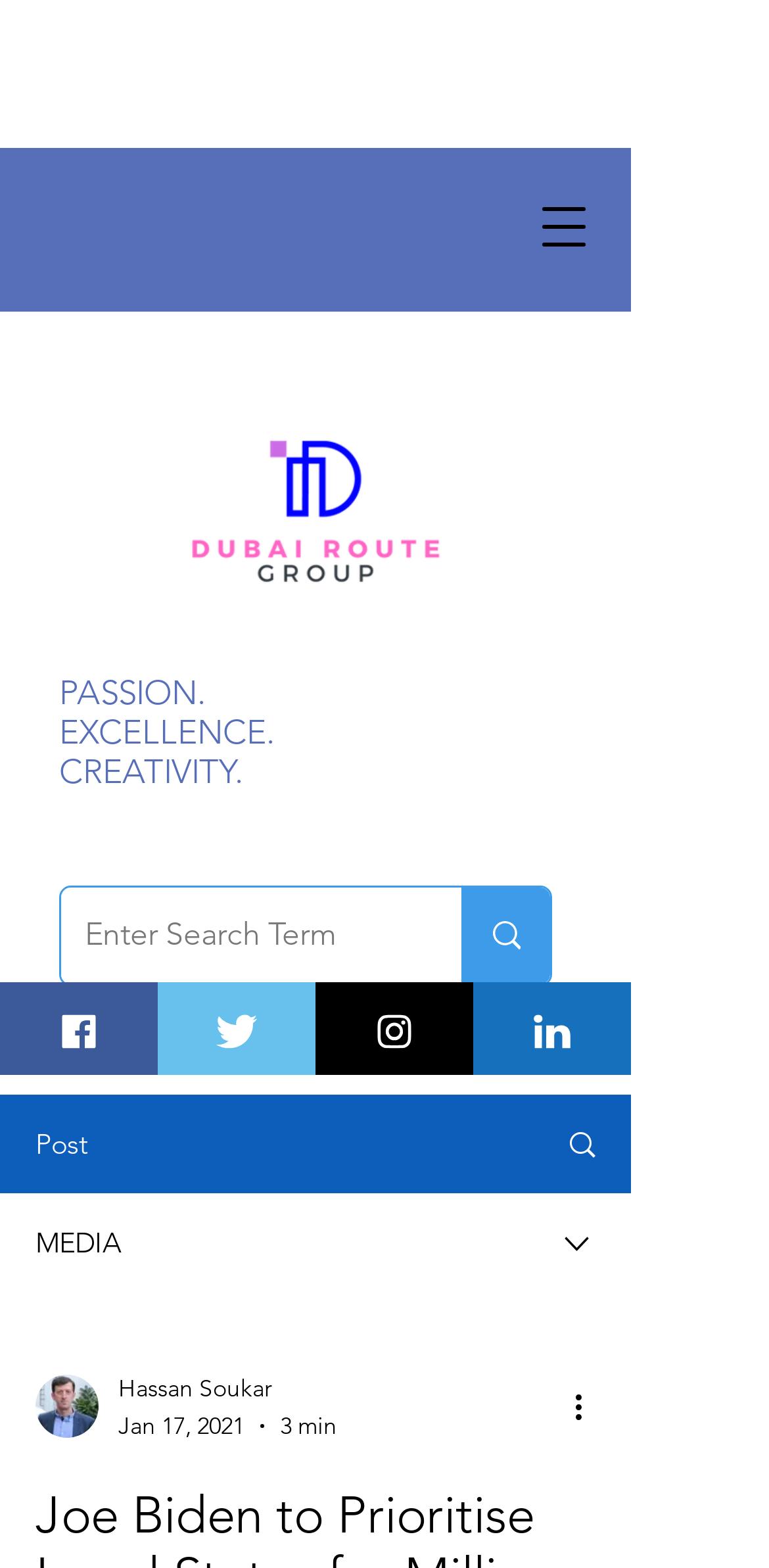Kindly determine the bounding box coordinates of the area that needs to be clicked to fulfill this instruction: "learn about PSO / Premium PSO package".

None